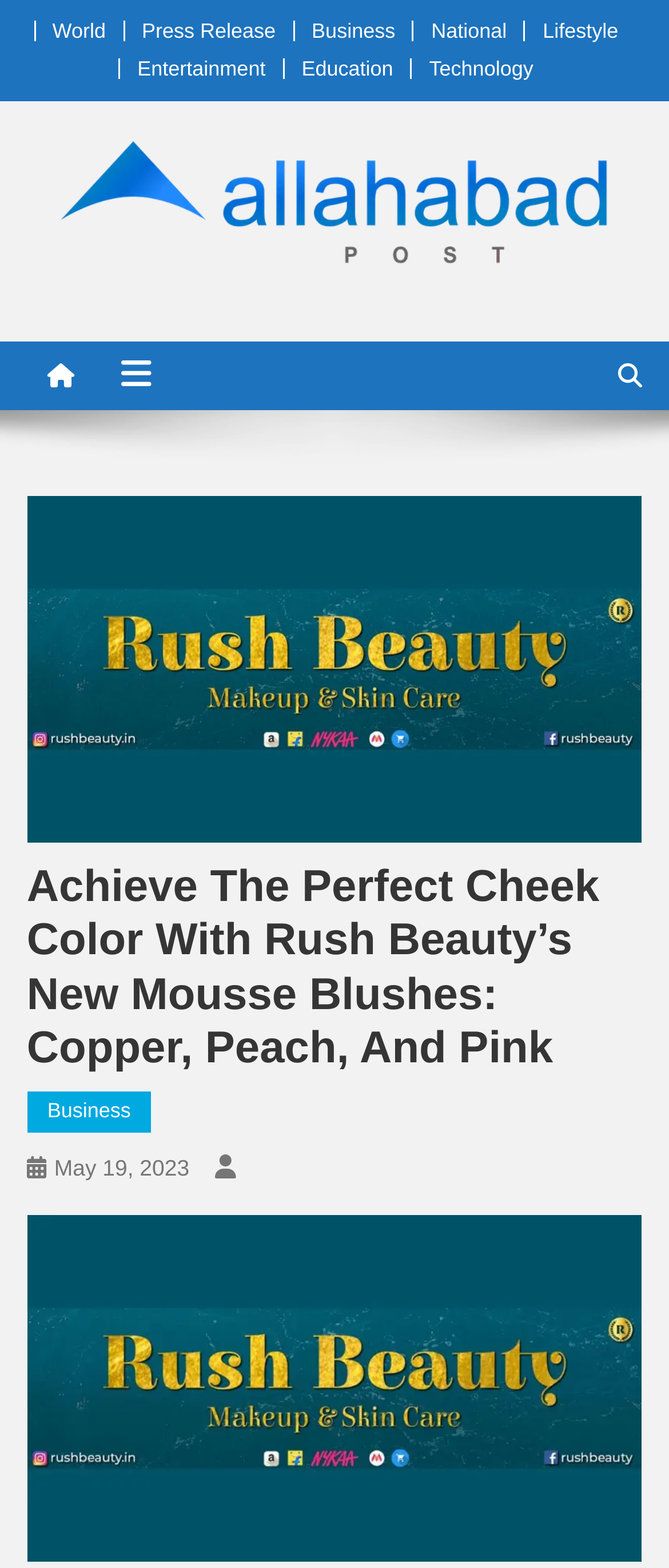Find the bounding box coordinates for the HTML element described in this sentence: "Lifestyle". Provide the coordinates as four float numbers between 0 and 1, in the format [left, top, right, bottom].

[0.811, 0.012, 0.924, 0.027]